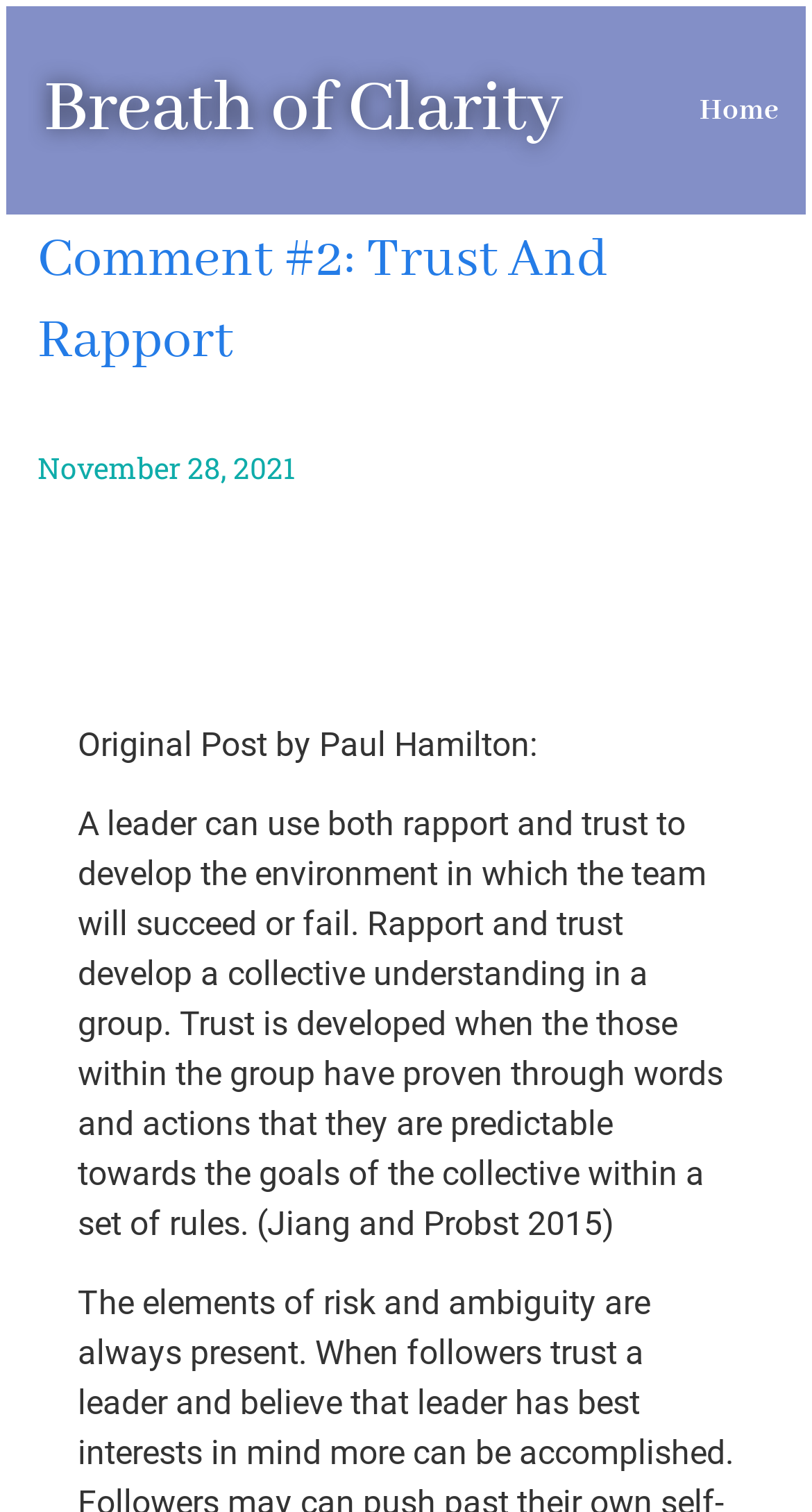What is the name of the blog or website?
Using the image, provide a concise answer in one word or a short phrase.

Breath of Clarity